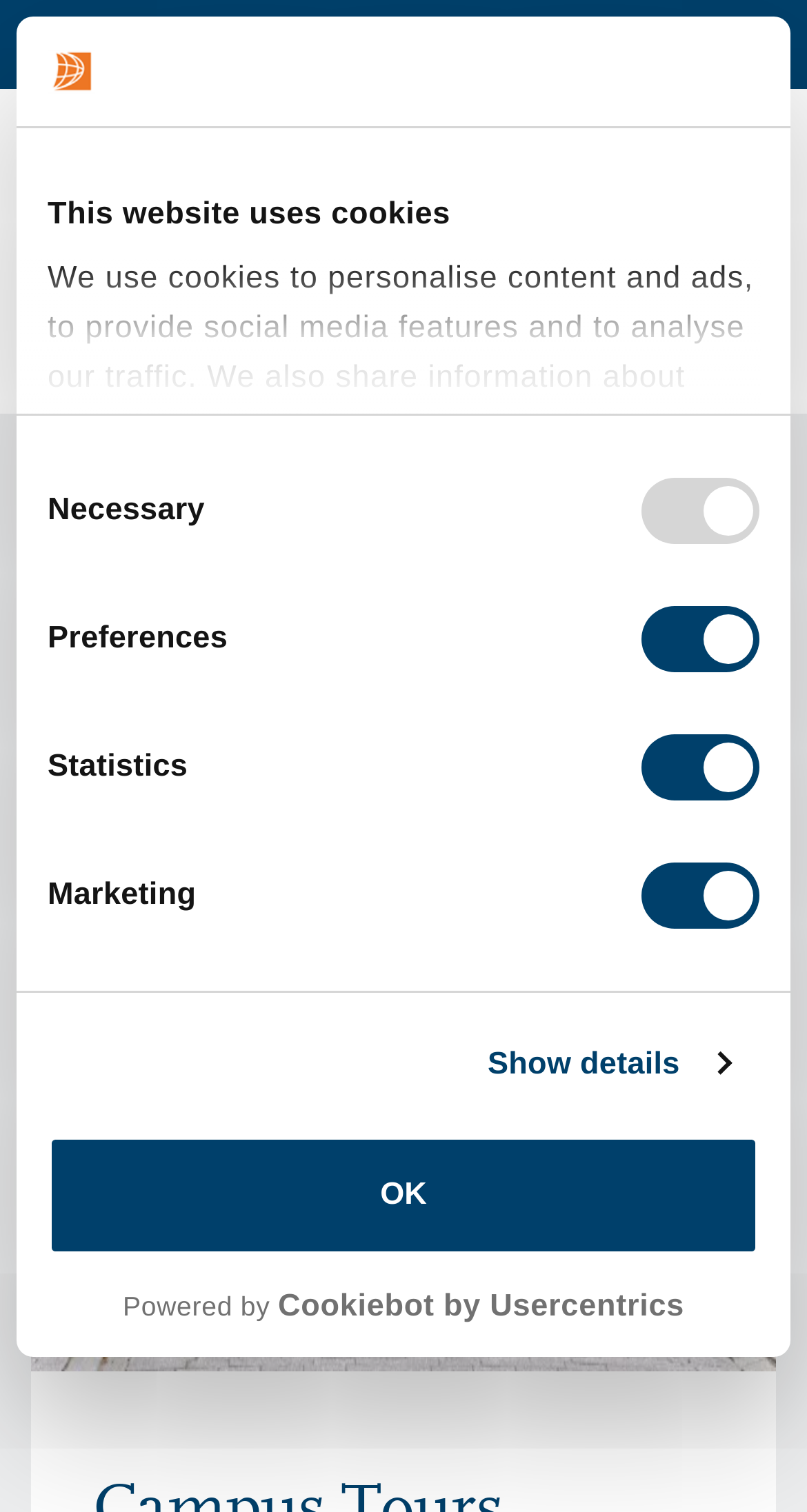Could you highlight the region that needs to be clicked to execute the instruction: "View campus tour"?

[0.685, 0.303, 0.944, 0.329]